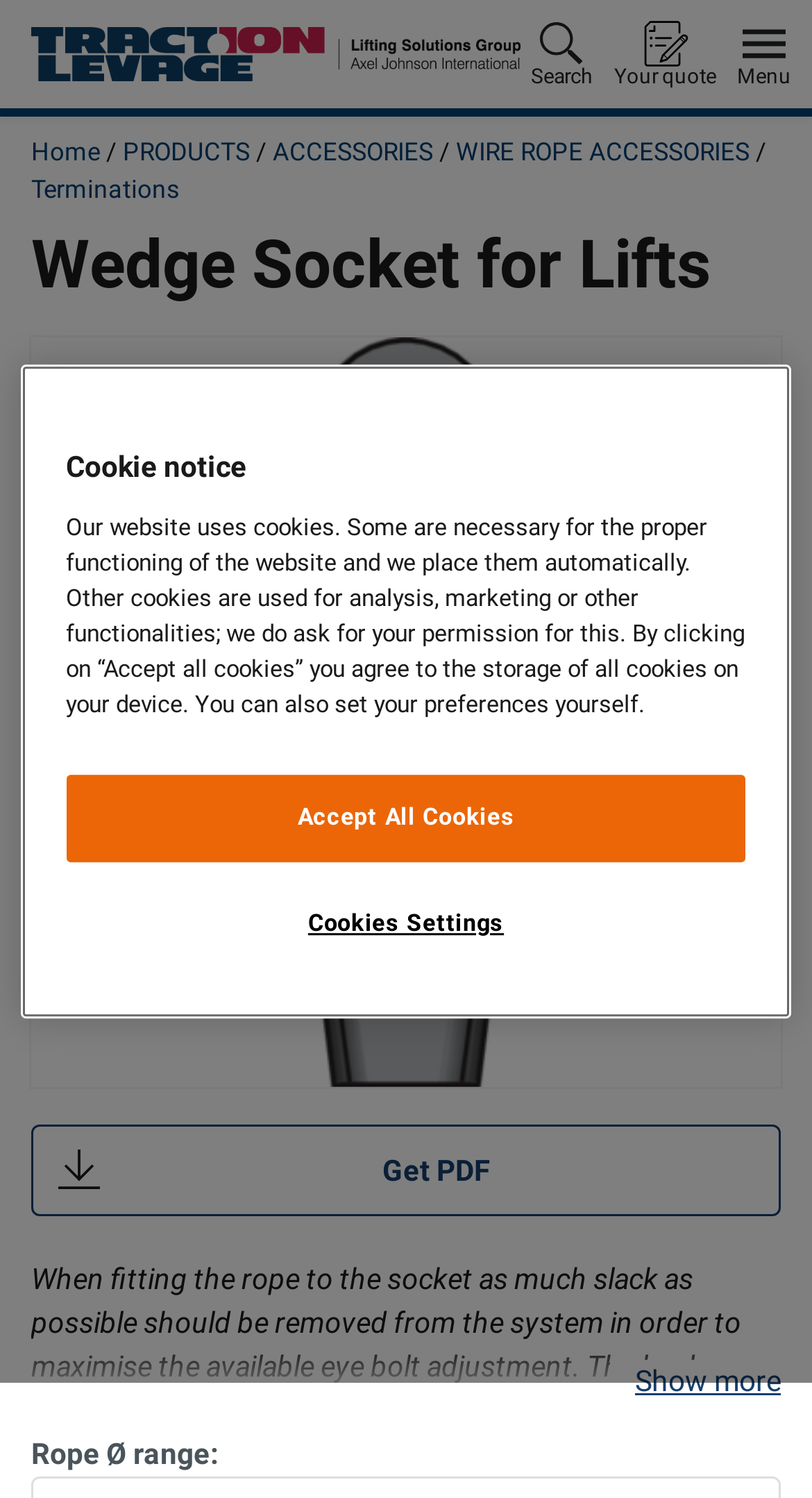Find the bounding box coordinates of the element to click in order to complete the given instruction: "Download the PDF."

[0.038, 0.751, 0.962, 0.812]